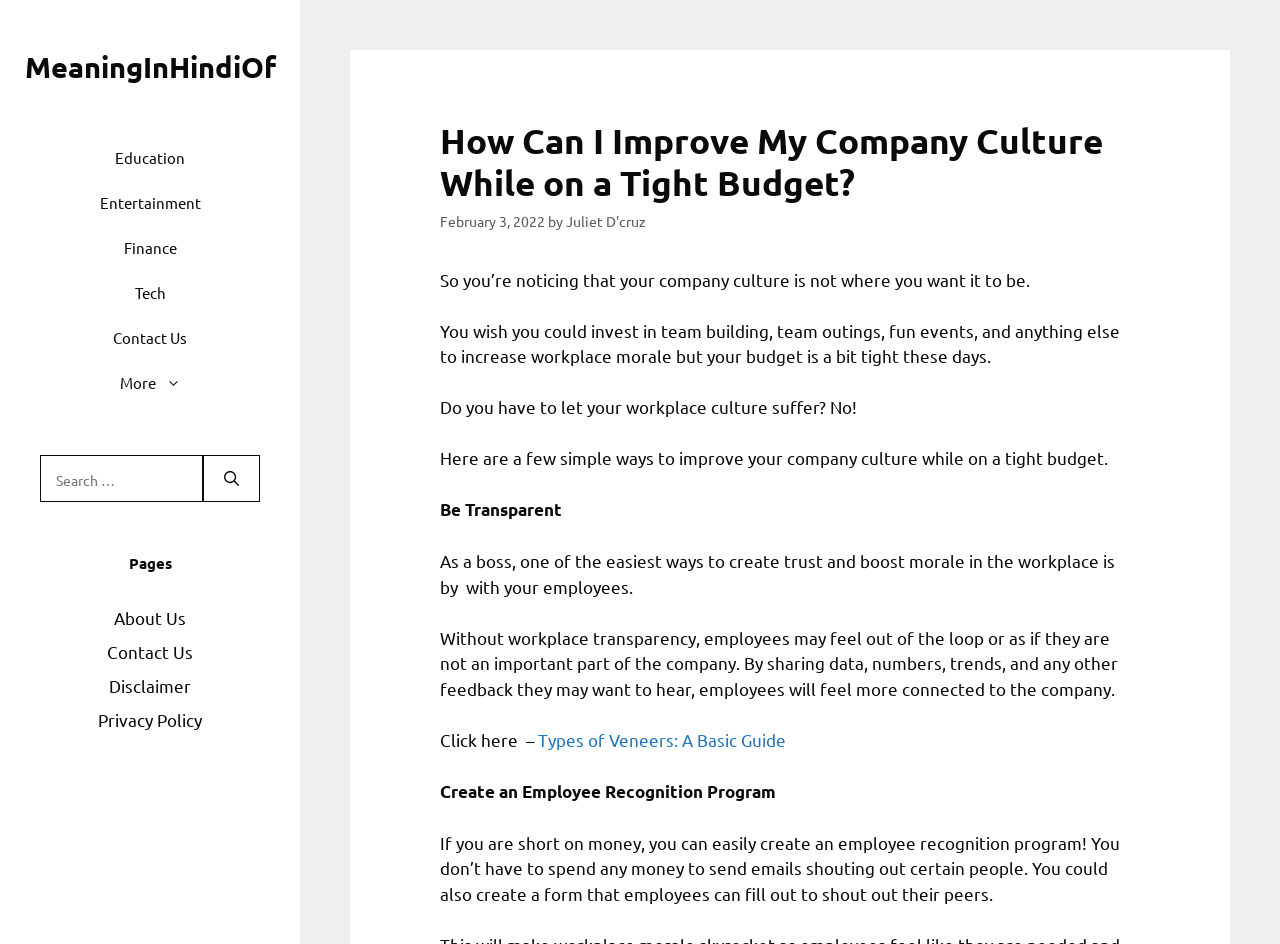Provide a thorough description of the webpage's content and layout.

The webpage is about improving company culture on a tight budget. At the top, there is a navigation menu with links to various categories such as Education, Entertainment, Finance, Tech, Contact Us, and More. Below the navigation menu, there is a search bar with a "Search" button.

On the left side of the page, there are two sections. The first section has a heading "Pages" and lists links to pages such as About Us, Contact Us, Disclaimer, and Privacy Policy. The second section has a heading "How Can I Improve My Company Culture While on a Tight Budget?" and displays the date "February 3, 2022" and the author's name "Juliet D'cruz".

The main content of the page is divided into several paragraphs. The first paragraph introduces the problem of having a limited budget for improving company culture. The second paragraph explains the consequences of not investing in team building and morale-boosting activities. The third paragraph assures the reader that it is possible to improve company culture without breaking the bank.

The subsequent paragraphs provide tips on how to improve company culture, including being transparent with employees, creating an employee recognition program, and other simple ways to boost morale. There is also a link to an unrelated article about "Types of Veneers: A Basic Guide" in the middle of the page. Overall, the webpage provides guidance and advice on improving company culture on a limited budget.